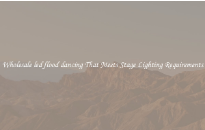Please provide a comprehensive answer to the question based on the screenshot: What is the purpose of the LED flood lights?

The text 'Wholesale LED flood dancing That Meets Stage Lighting Requirements' highlights the significance of high-quality lighting solutions for events and performances, suggesting that these LED flood lights are used to fulfill practical lighting needs and enhance the ambiance and aesthetics of any stage setting.